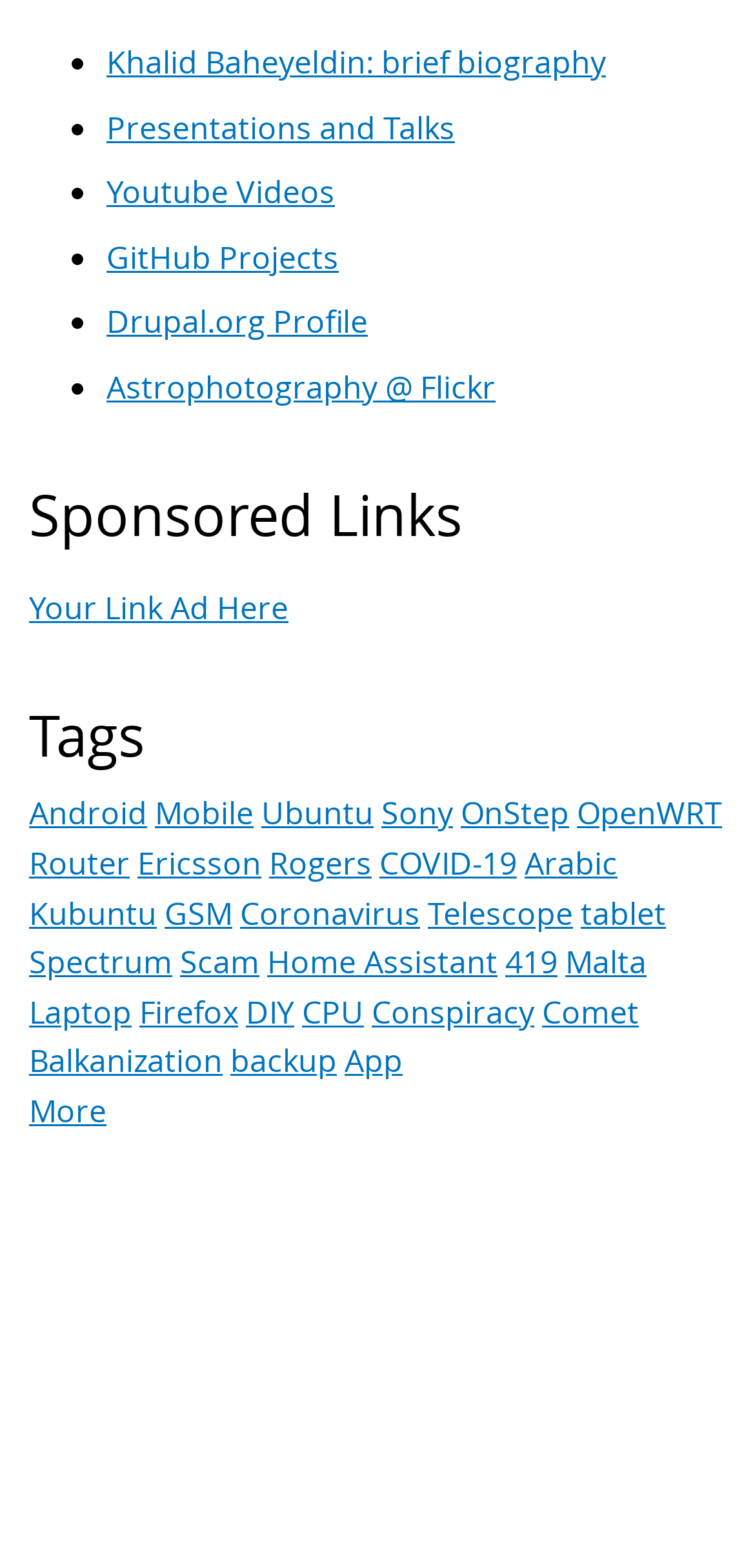Using the element description provided, determine the bounding box coordinates in the format (top-left x, top-left y, bottom-right x, bottom-right y). Ensure that all values are floating point numbers between 0 and 1. Element description: Details

None